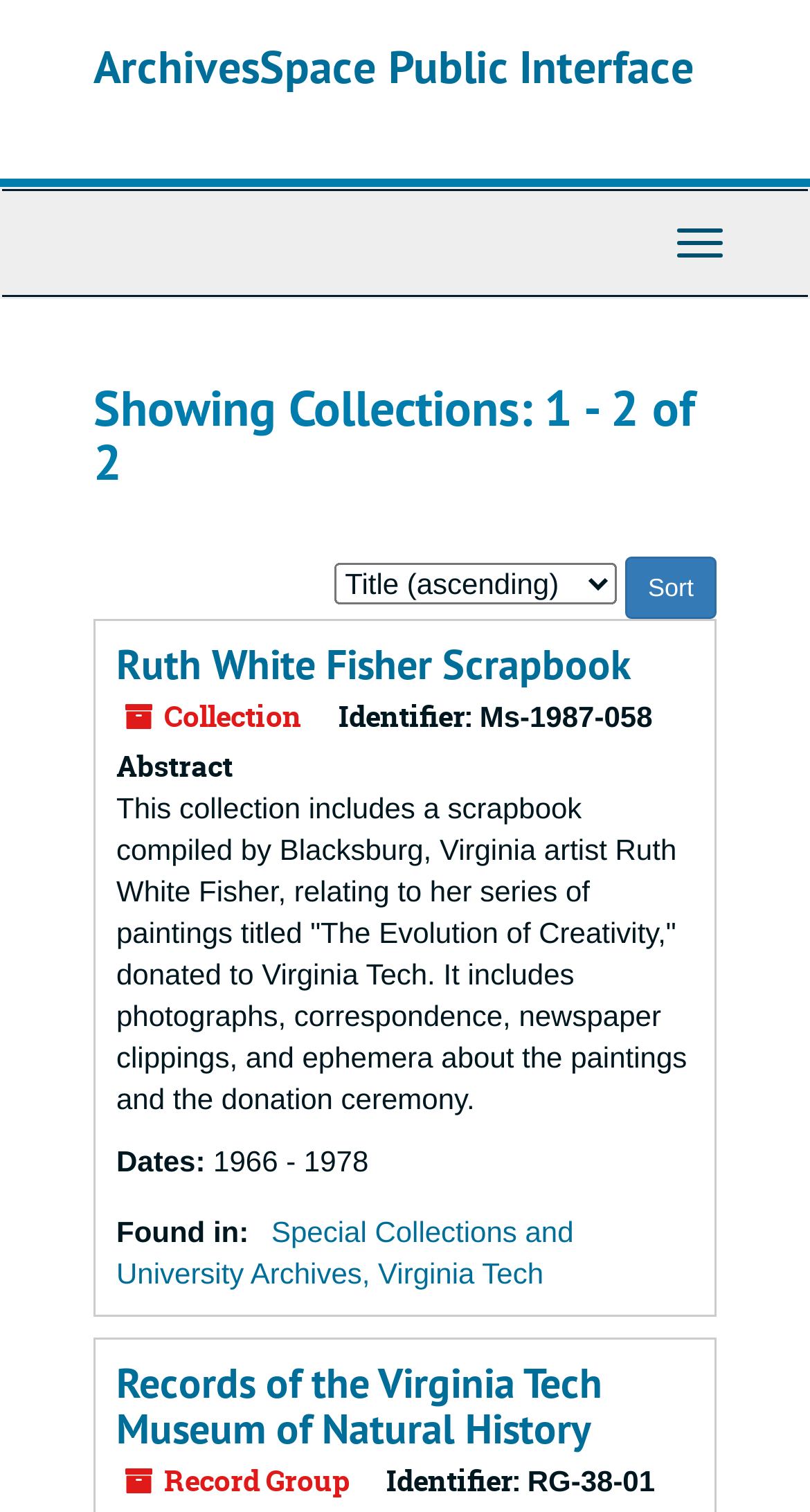Given the element description, predict the bounding box coordinates in the format (top-left x, top-left y, bottom-right x, bottom-right y). Make sure all values are between 0 and 1. Here is the element description: Ruth White Fisher Scrapbook

[0.144, 0.421, 0.779, 0.457]